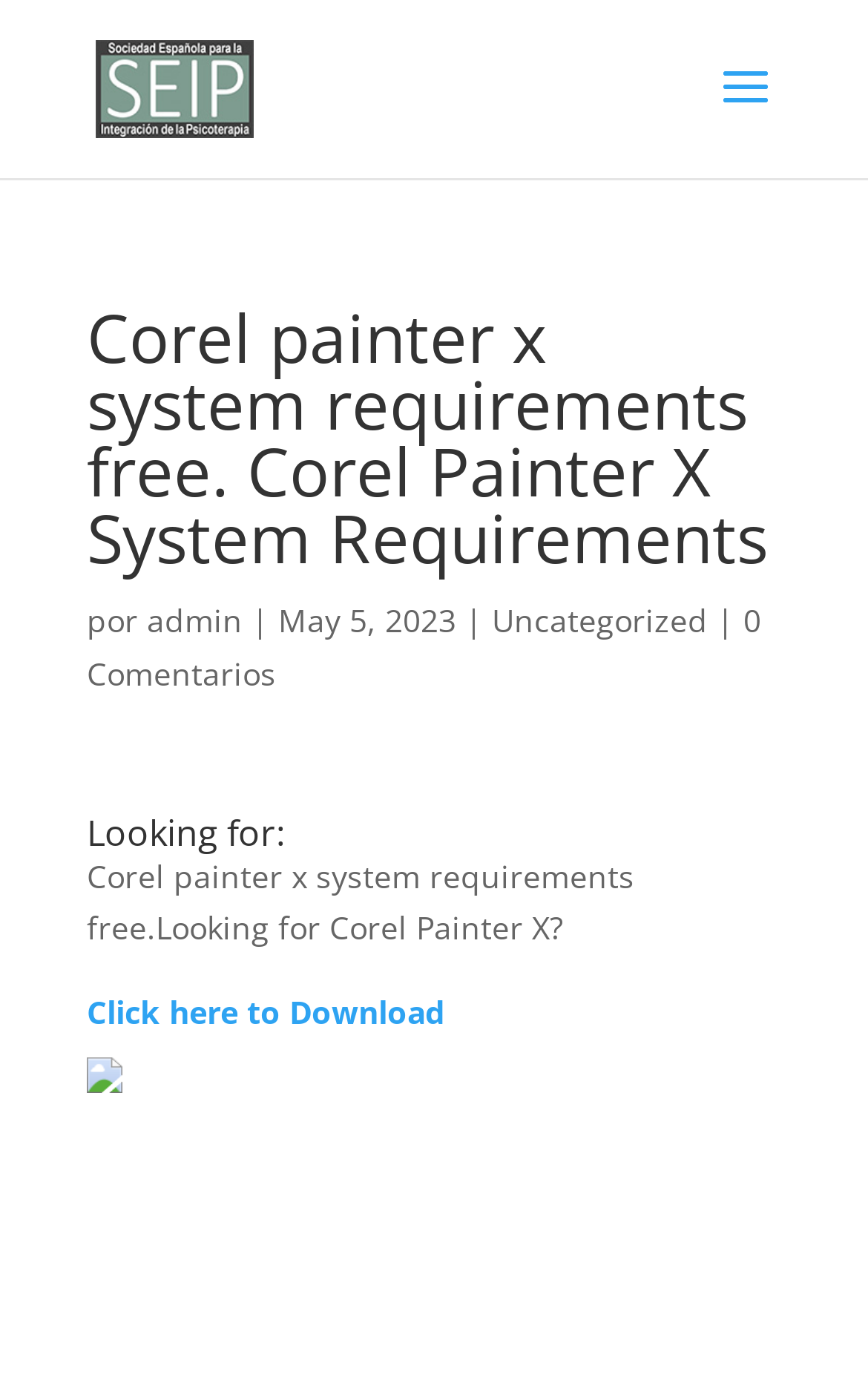What is the software being discussed?
Based on the visual details in the image, please answer the question thoroughly.

I found the software being discussed by looking at the title of the webpage which says 'Corel Painter X System Requirements'.